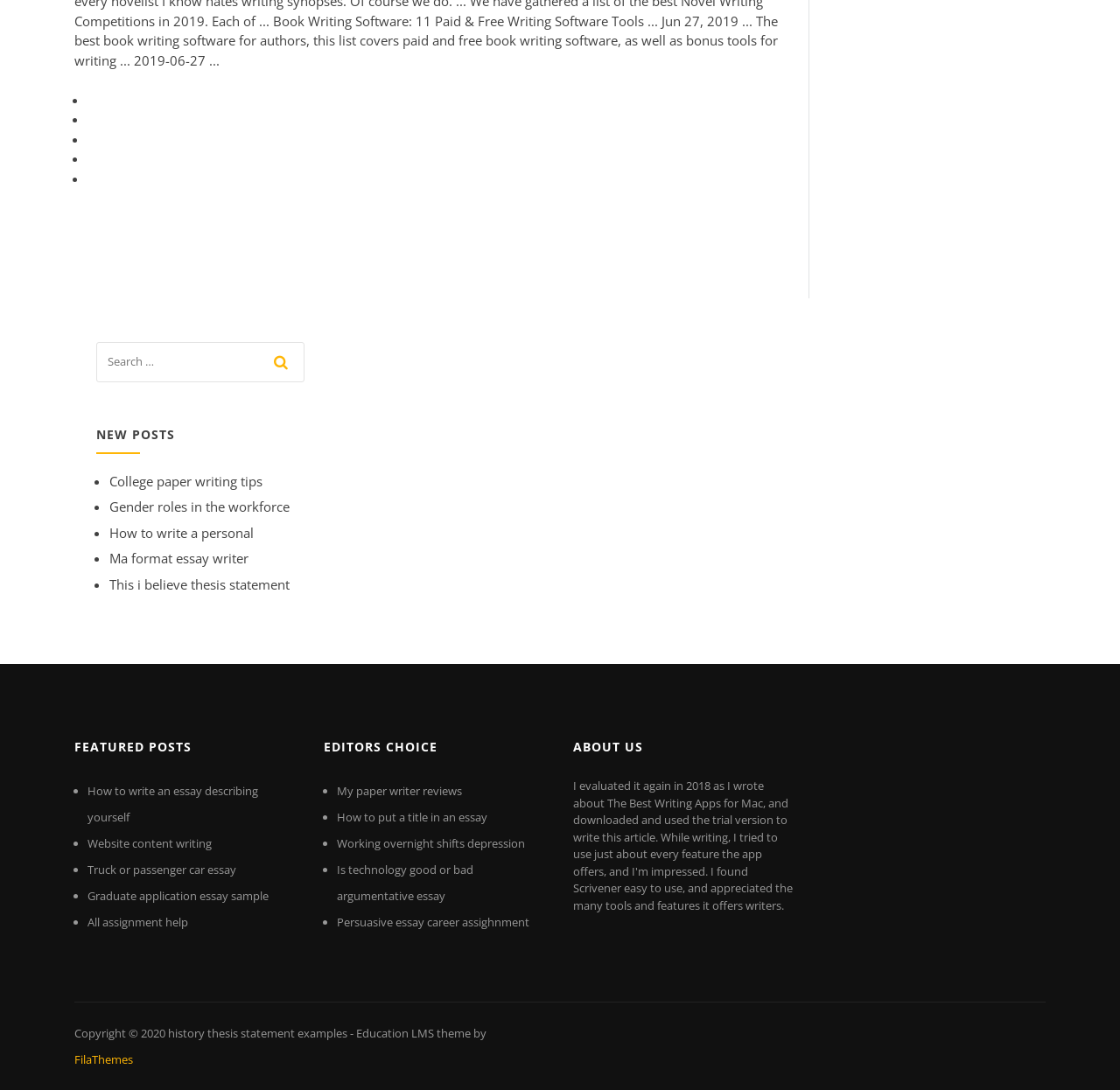What is the text of the last link on the webpage?
Using the information from the image, provide a comprehensive answer to the question.

I scrolled to the bottom of the webpage and found the last link, which has the text 'Persuasive essay career assighnment'.